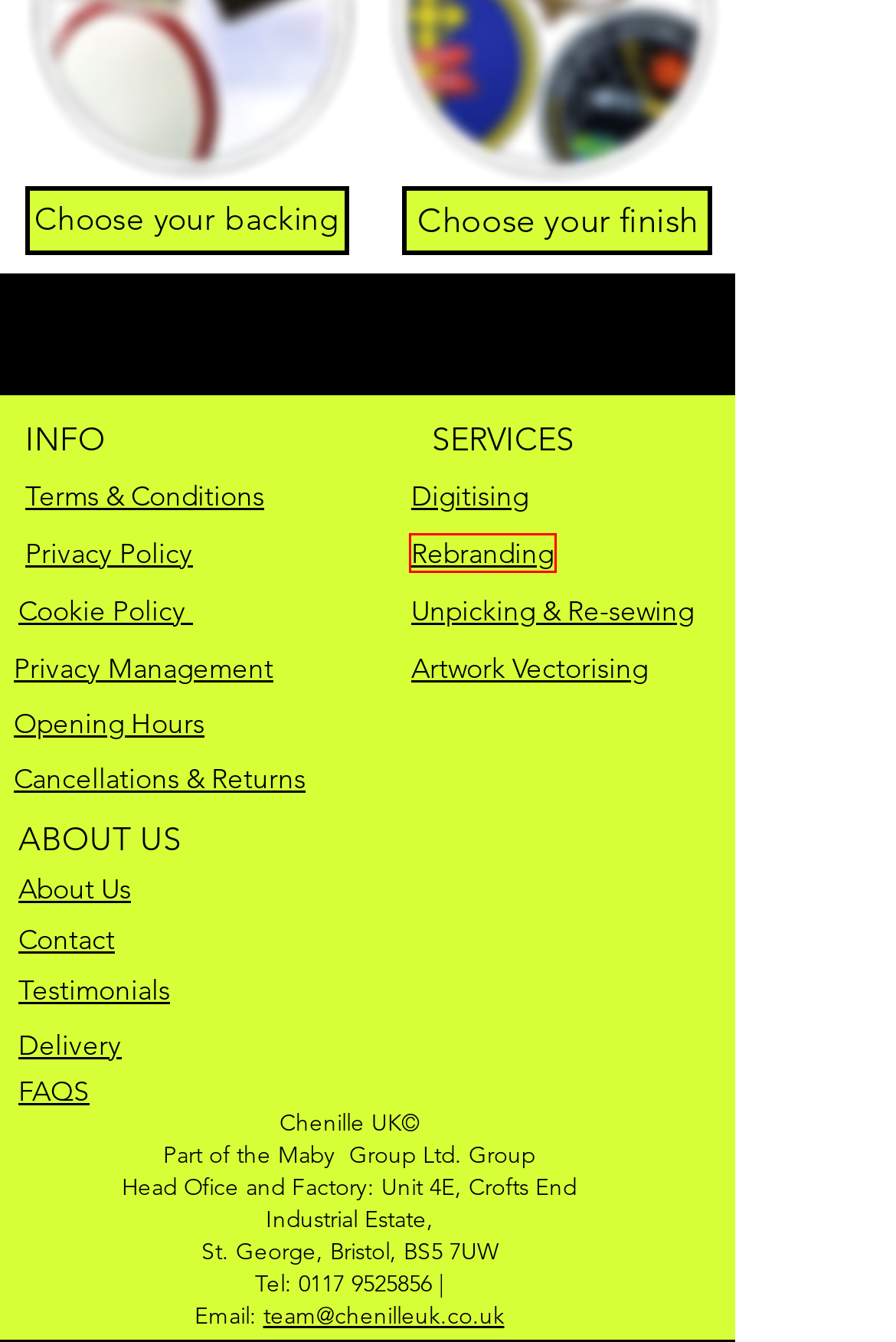Examine the webpage screenshot and identify the UI element enclosed in the red bounding box. Pick the webpage description that most accurately matches the new webpage after clicking the selected element. Here are the candidates:
A. Artwork Vectorising | Badge Design
B. Badge Design | Contact Us
C. Rebranding Your Clothes  | Badge Design
D. Testimonials | Badge Design
E. Privacy Management | Badge Design
F. Digitising | Badge Design
G. About Us | Badge Design
H. Terms & Conditions | Badge Design

C